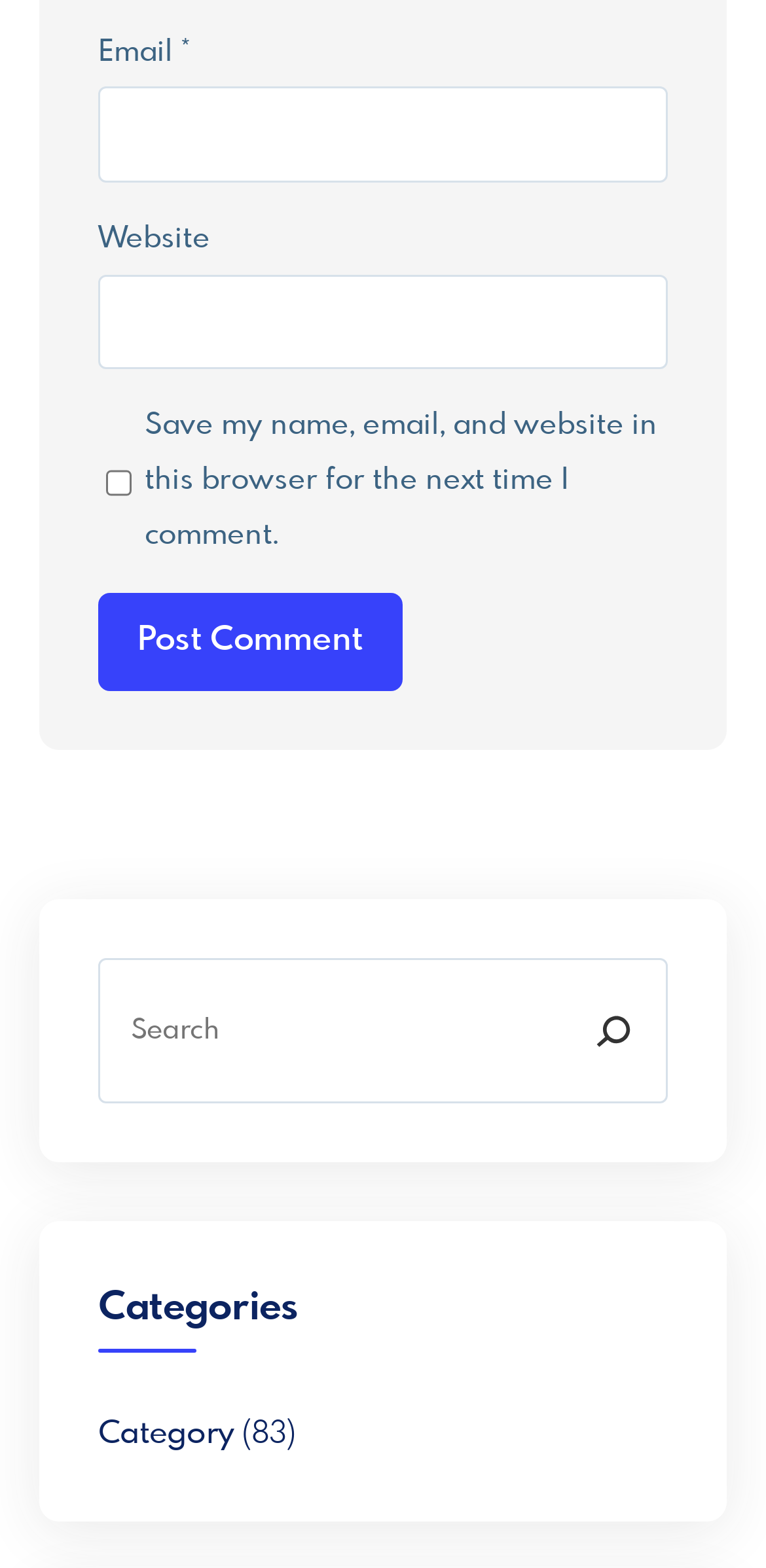Determine the bounding box coordinates for the HTML element mentioned in the following description: "parent_node: Email * aria-describedby="email-notes" name="email"". The coordinates should be a list of four floats ranging from 0 to 1, represented as [left, top, right, bottom].

[0.128, 0.056, 0.872, 0.116]